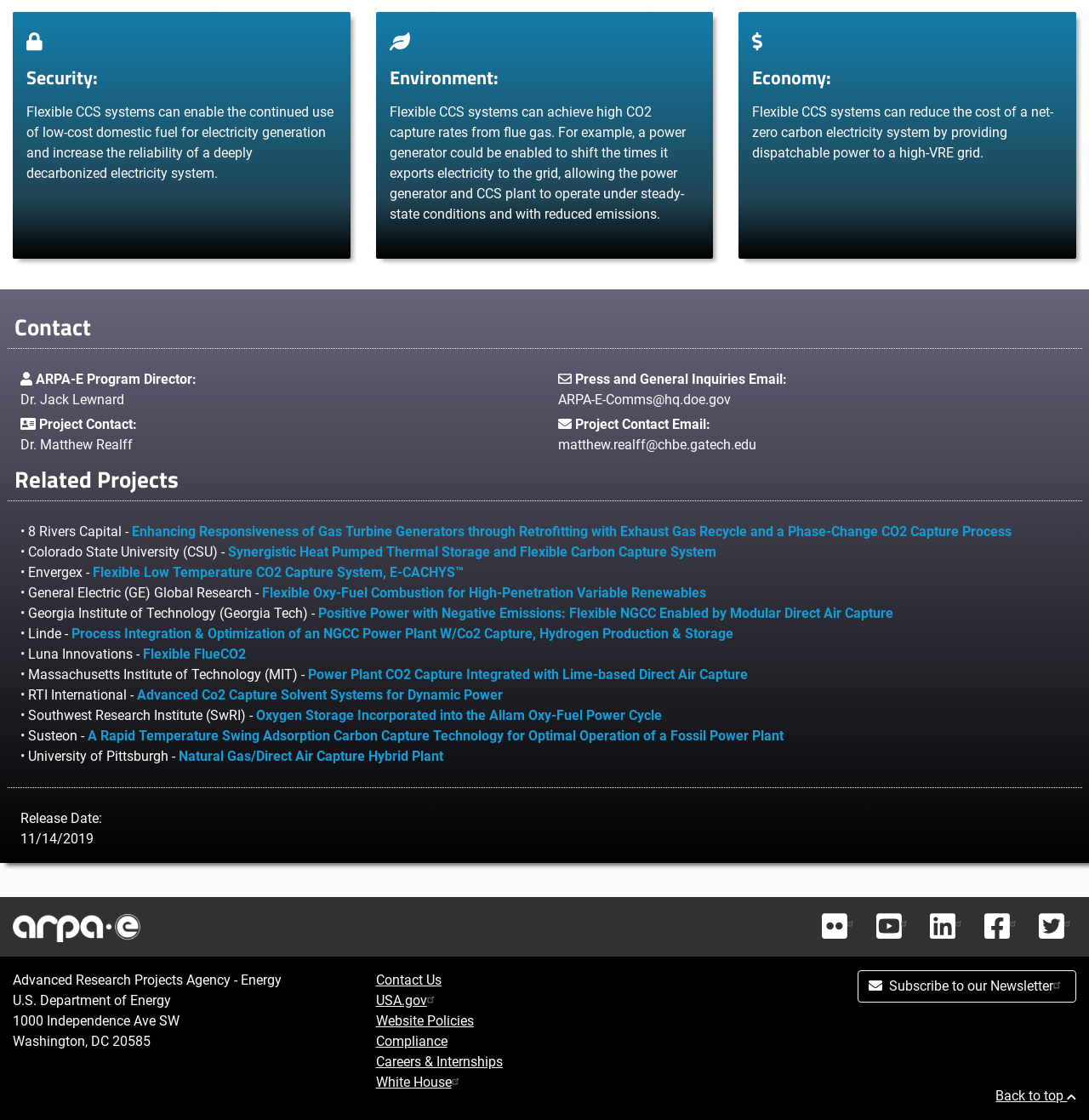Locate the bounding box coordinates of the element I should click to achieve the following instruction: "Email ARPA-E-Comms@hq.doe.gov".

[0.512, 0.35, 0.671, 0.364]